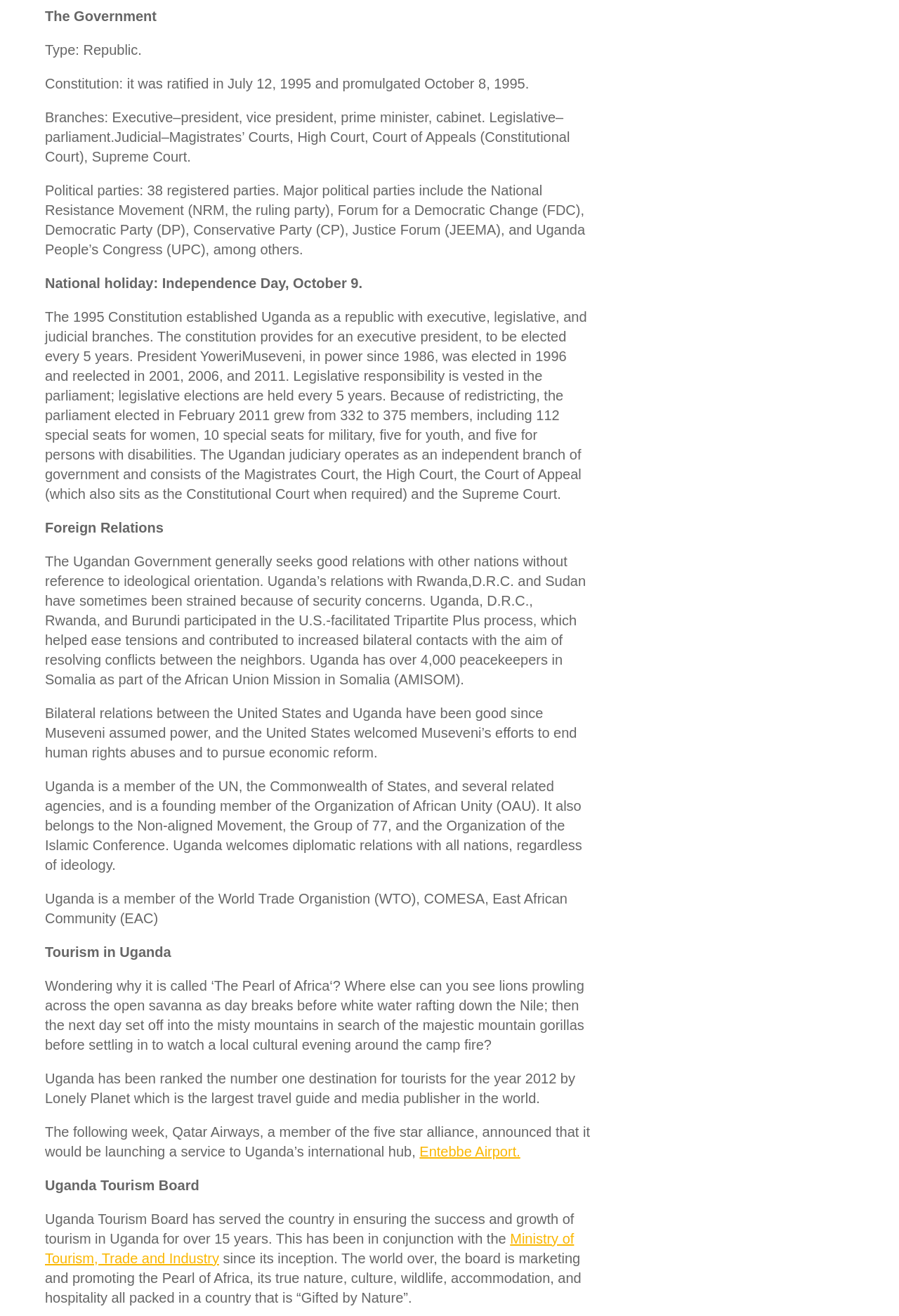From the details in the image, provide a thorough response to the question: What is the national holiday in Uganda?

The answer can be found in the seventh StaticText element, which states 'National holiday: Independence Day, October 9.' This indicates that the national holiday in Uganda is Independence Day, which is celebrated on October 9.